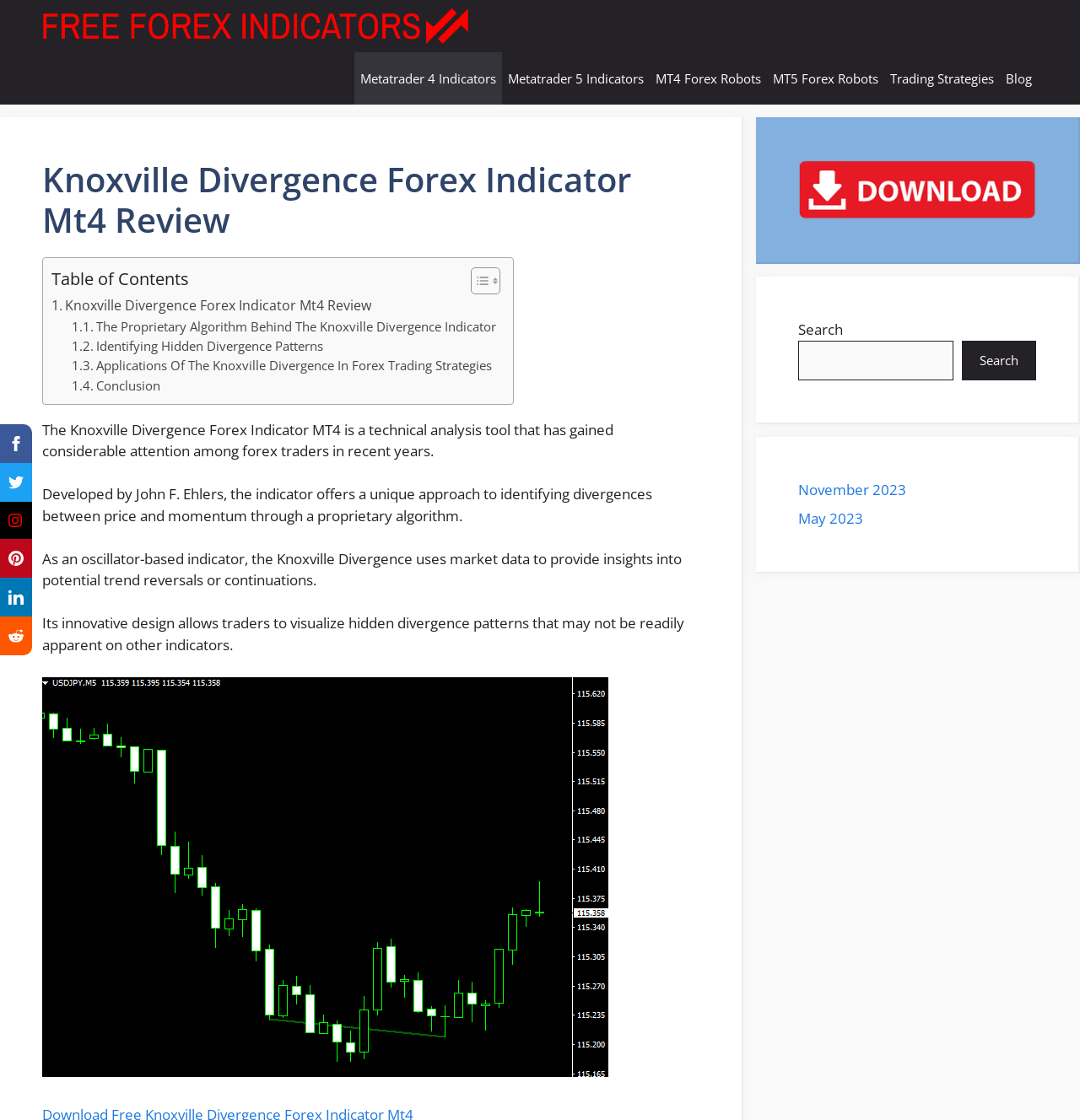Please determine the bounding box coordinates of the section I need to click to accomplish this instruction: "View the 'Knoxville Divergence Forex Indicator Mt4 Review'".

[0.048, 0.264, 0.344, 0.283]